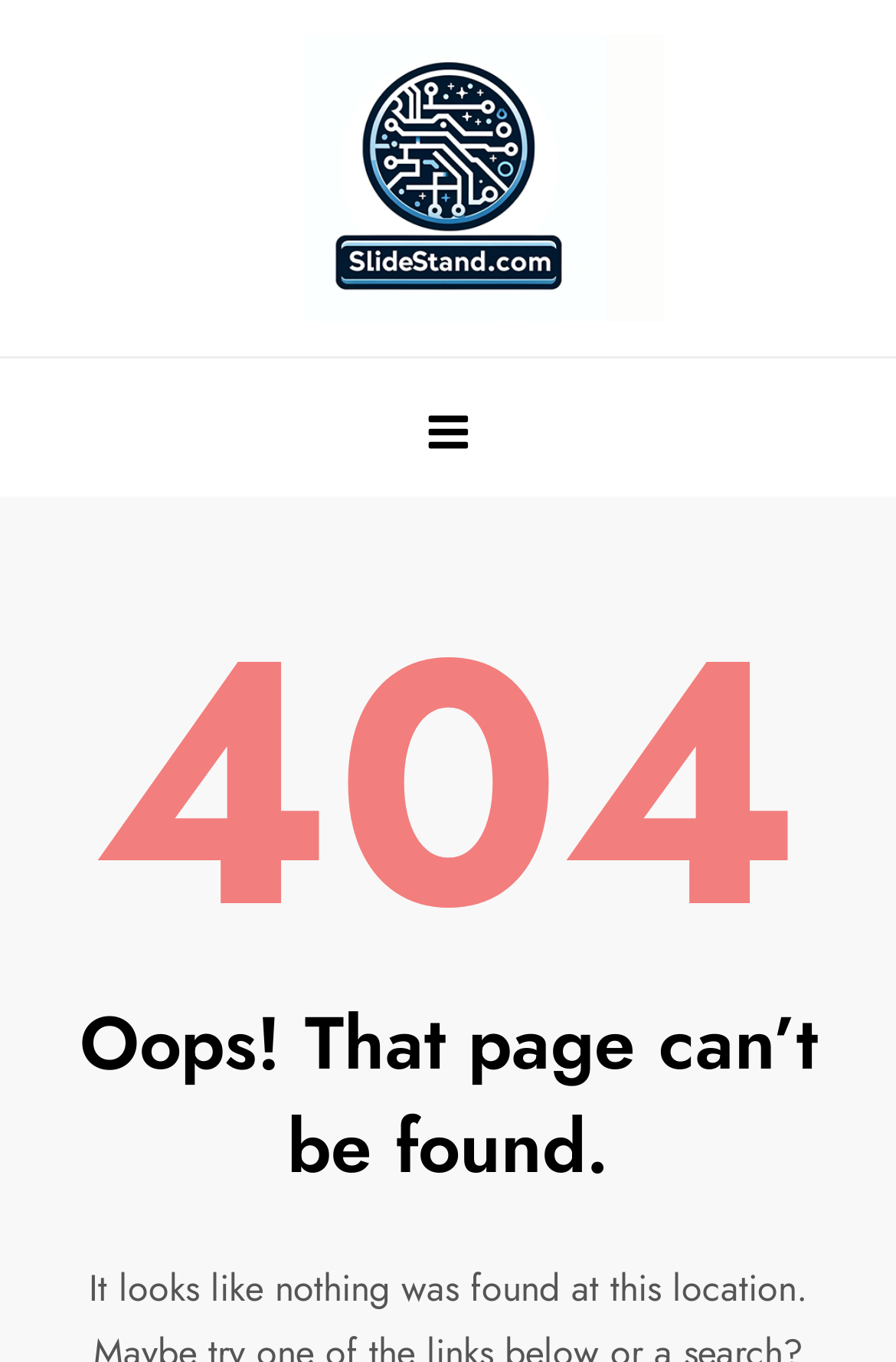What is the text below the error code?
Answer the question with a single word or phrase, referring to the image.

Oops! That page can’t be found.